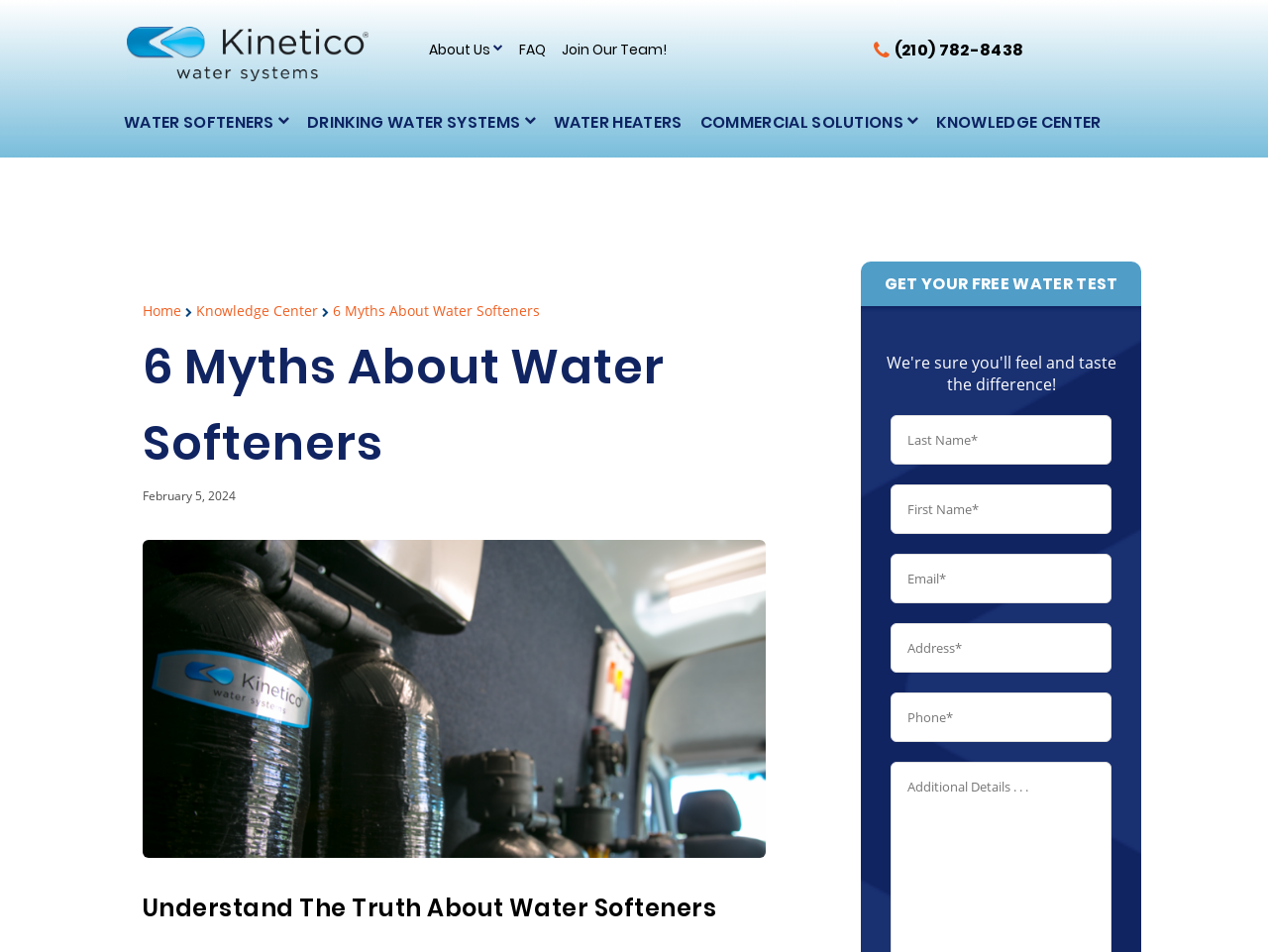Predict the bounding box coordinates of the area that should be clicked to accomplish the following instruction: "Click the WATER SOFTENERS link". The bounding box coordinates should consist of four float numbers between 0 and 1, i.e., [left, top, right, bottom].

[0.098, 0.117, 0.219, 0.14]